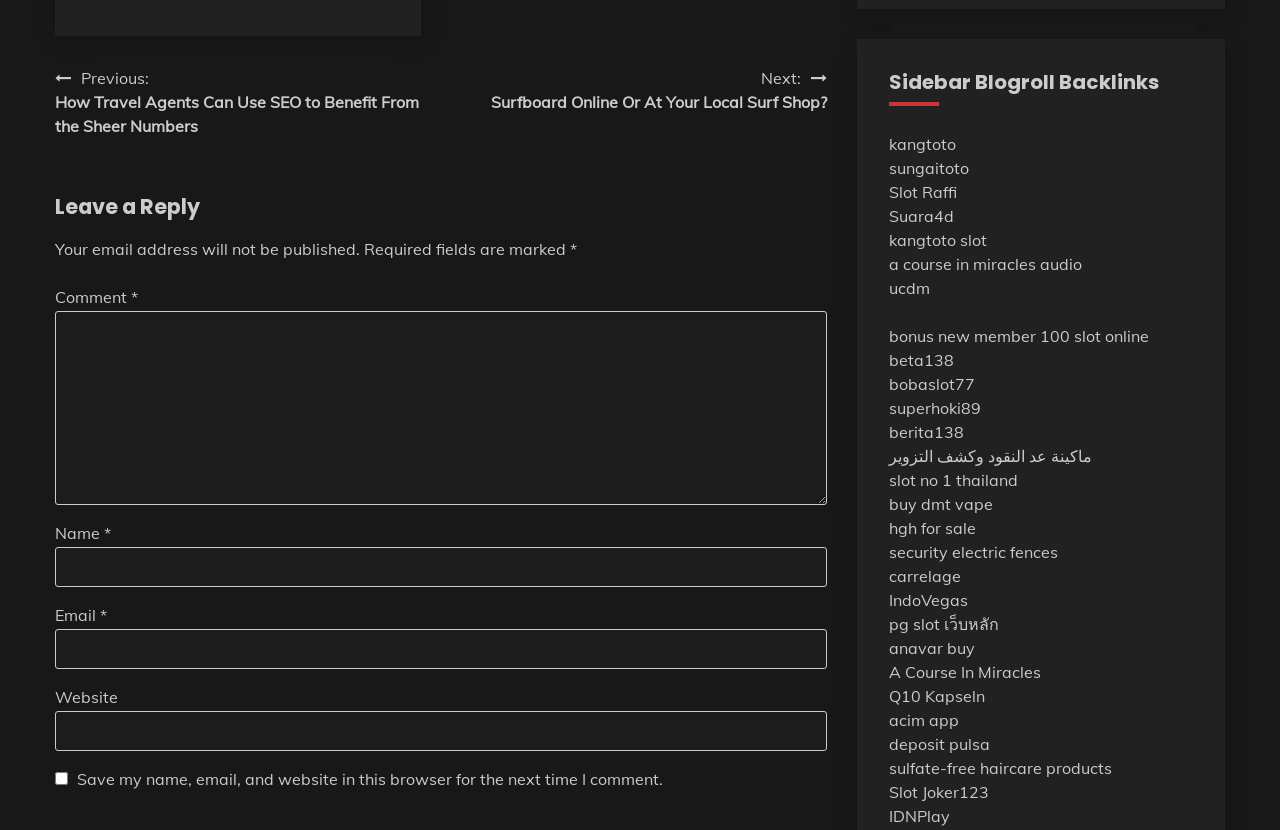Identify the bounding box coordinates of the clickable section necessary to follow the following instruction: "Leave a comment". The coordinates should be presented as four float numbers from 0 to 1, i.e., [left, top, right, bottom].

[0.043, 0.346, 0.102, 0.37]